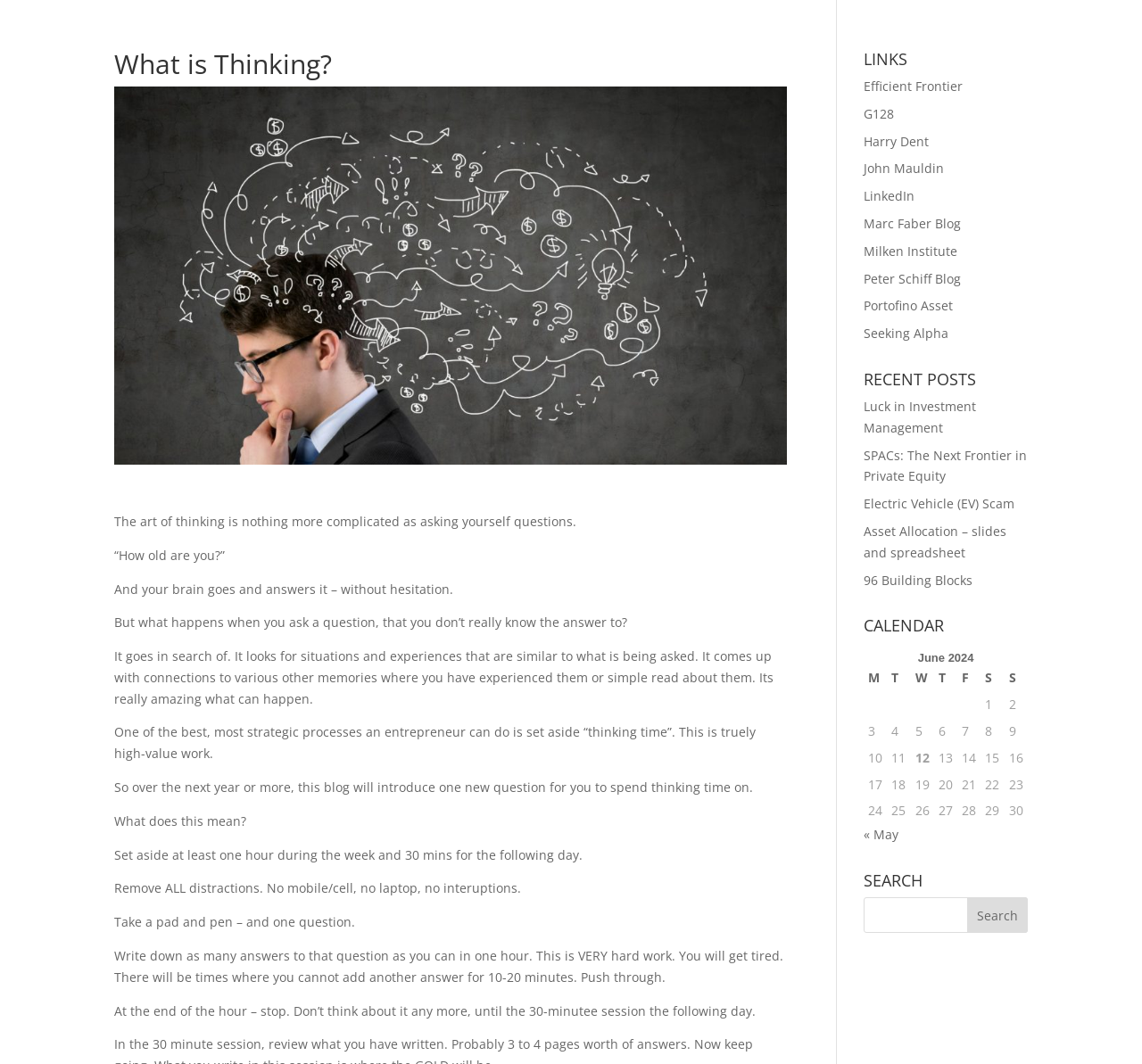Please pinpoint the bounding box coordinates for the region I should click to adhere to this instruction: "Check the 'RECENT POSTS' section".

[0.756, 0.349, 0.9, 0.372]